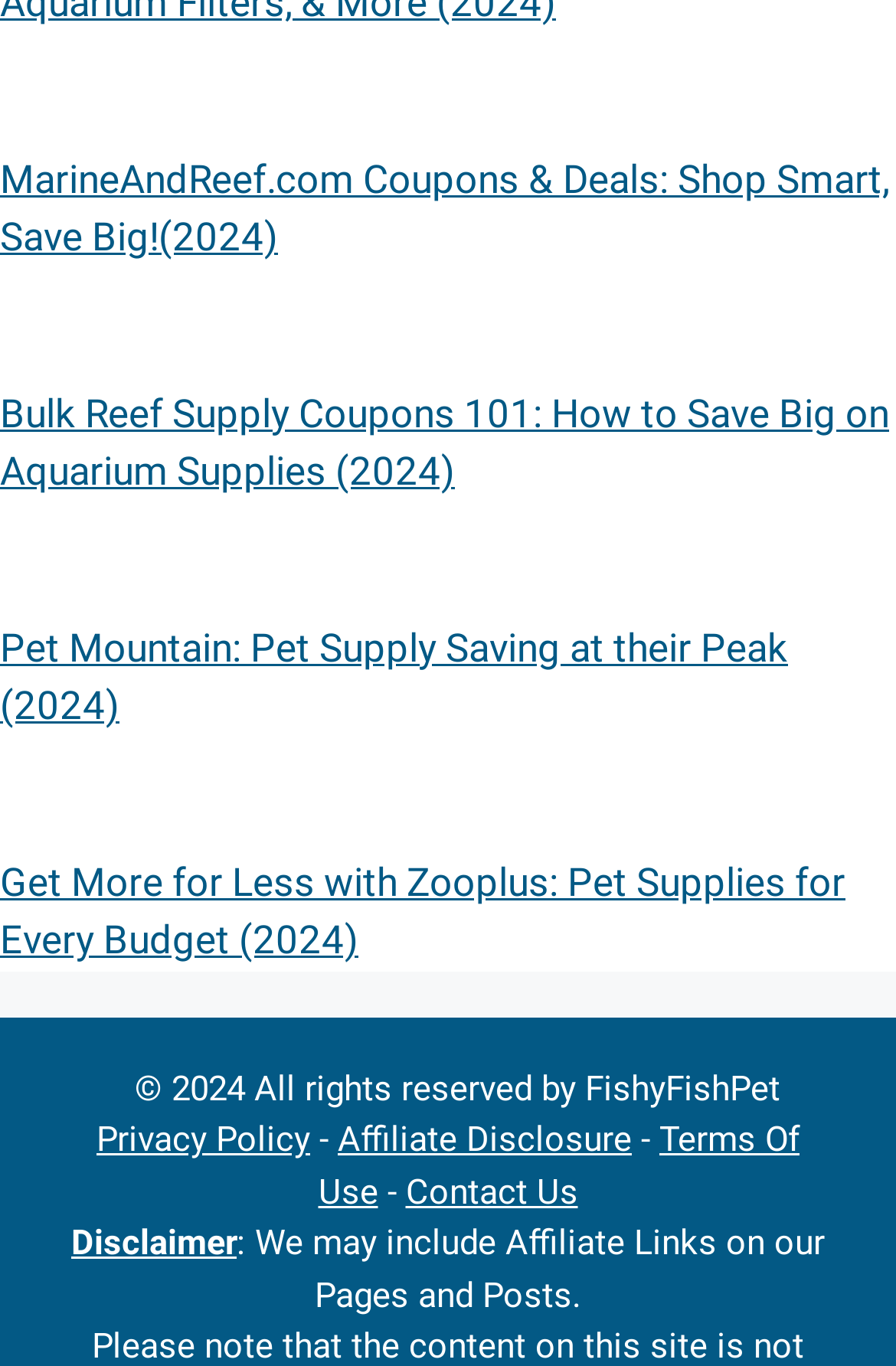Find and specify the bounding box coordinates that correspond to the clickable region for the instruction: "Contact Us".

[0.453, 0.857, 0.645, 0.887]